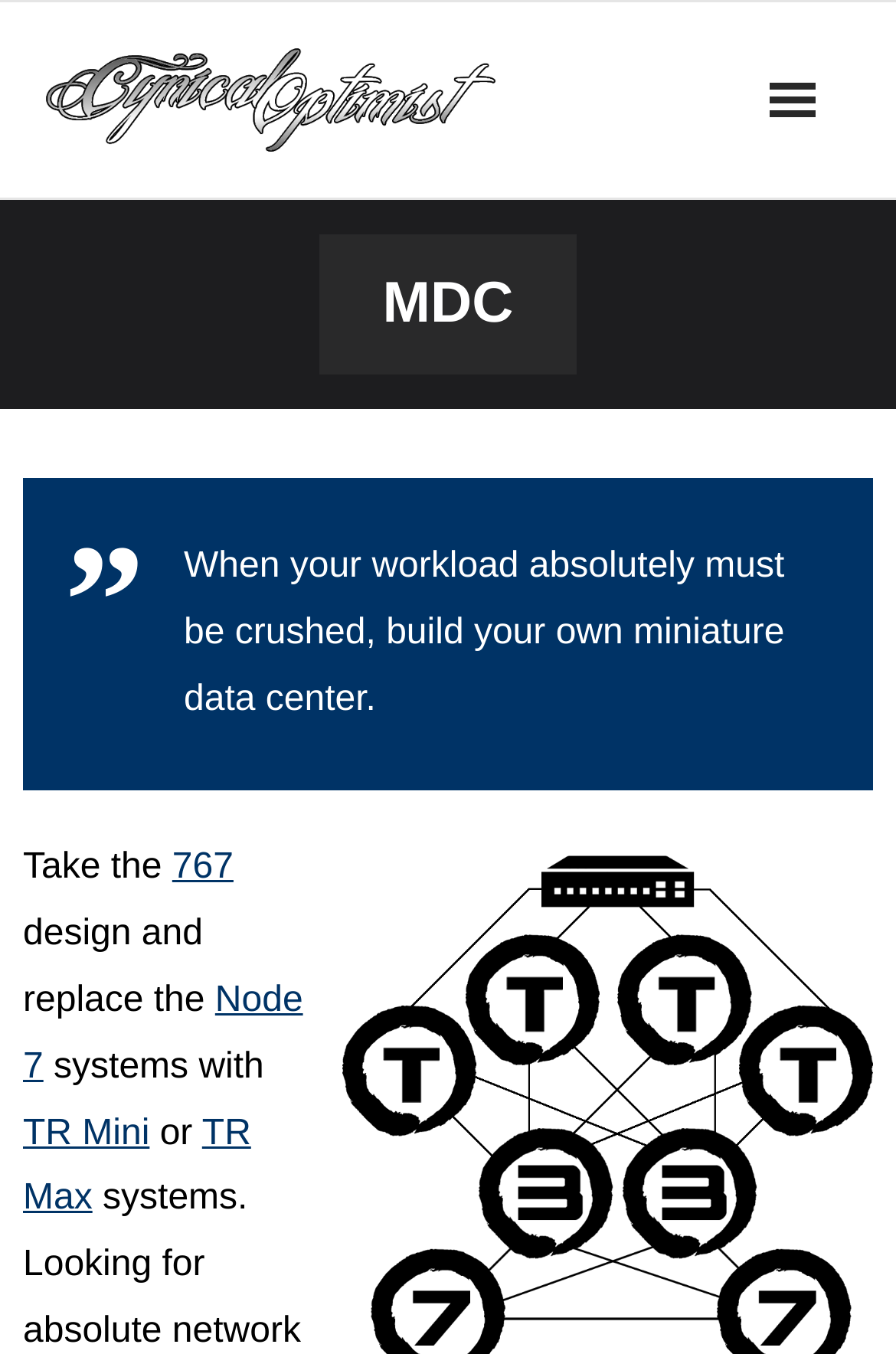What is the name of the image on the top?
Give a thorough and detailed response to the question.

The image on the top of the webpage has a text 'Cynical Optimist' which is likely the name of the image.